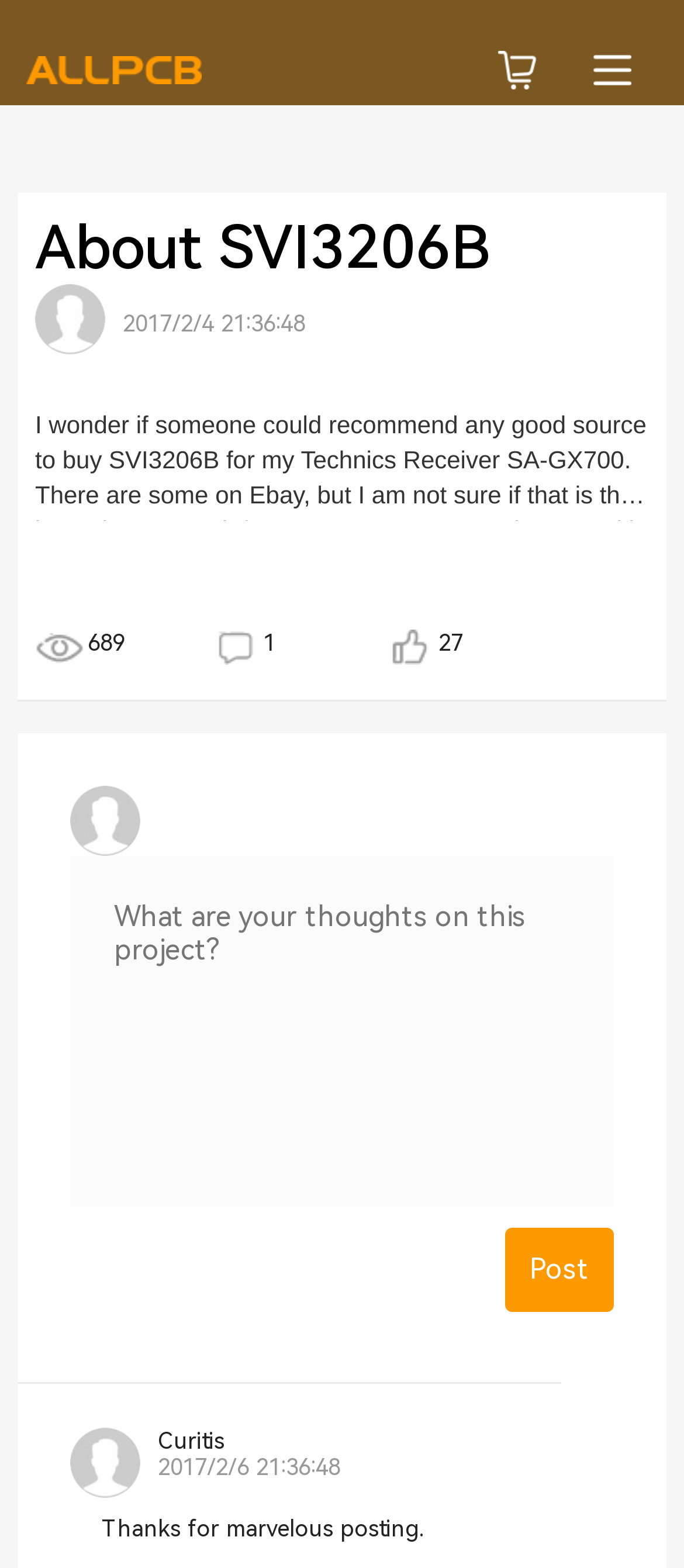Answer this question using a single word or a brief phrase:
What is the topic of discussion on this webpage?

SVI3206B